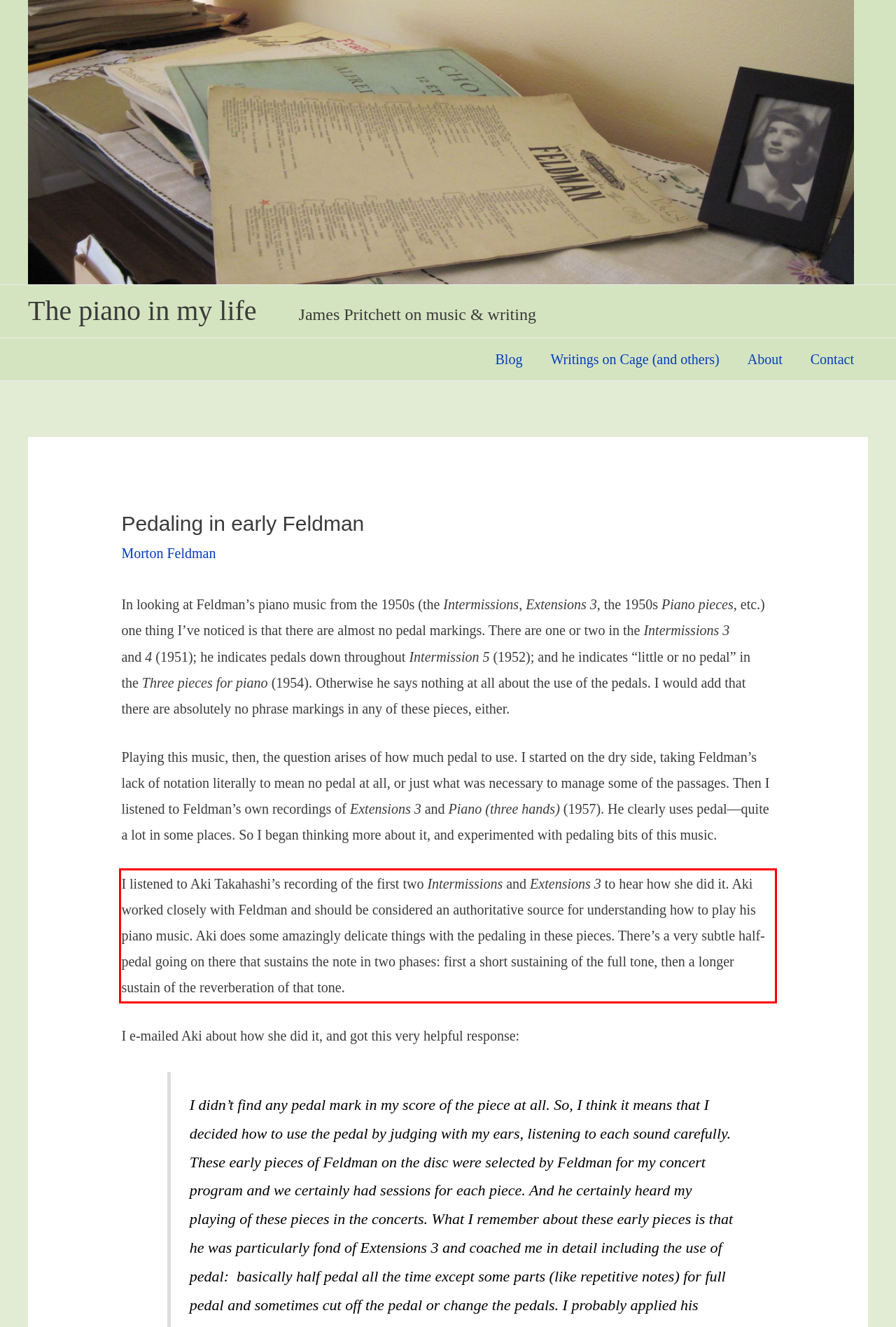Identify the text inside the red bounding box in the provided webpage screenshot and transcribe it.

I listened to Aki Takahashi’s recording of the first two Intermissions and Extensions 3 to hear how she did it. Aki worked closely with Feldman and should be considered an authoritative source for understanding how to play his piano music. Aki does some amazingly delicate things with the pedaling in these pieces. There’s a very subtle half-pedal going on there that sustains the note in two phases: first a short sustaining of the full tone, then a longer sustain of the reverberation of that tone.